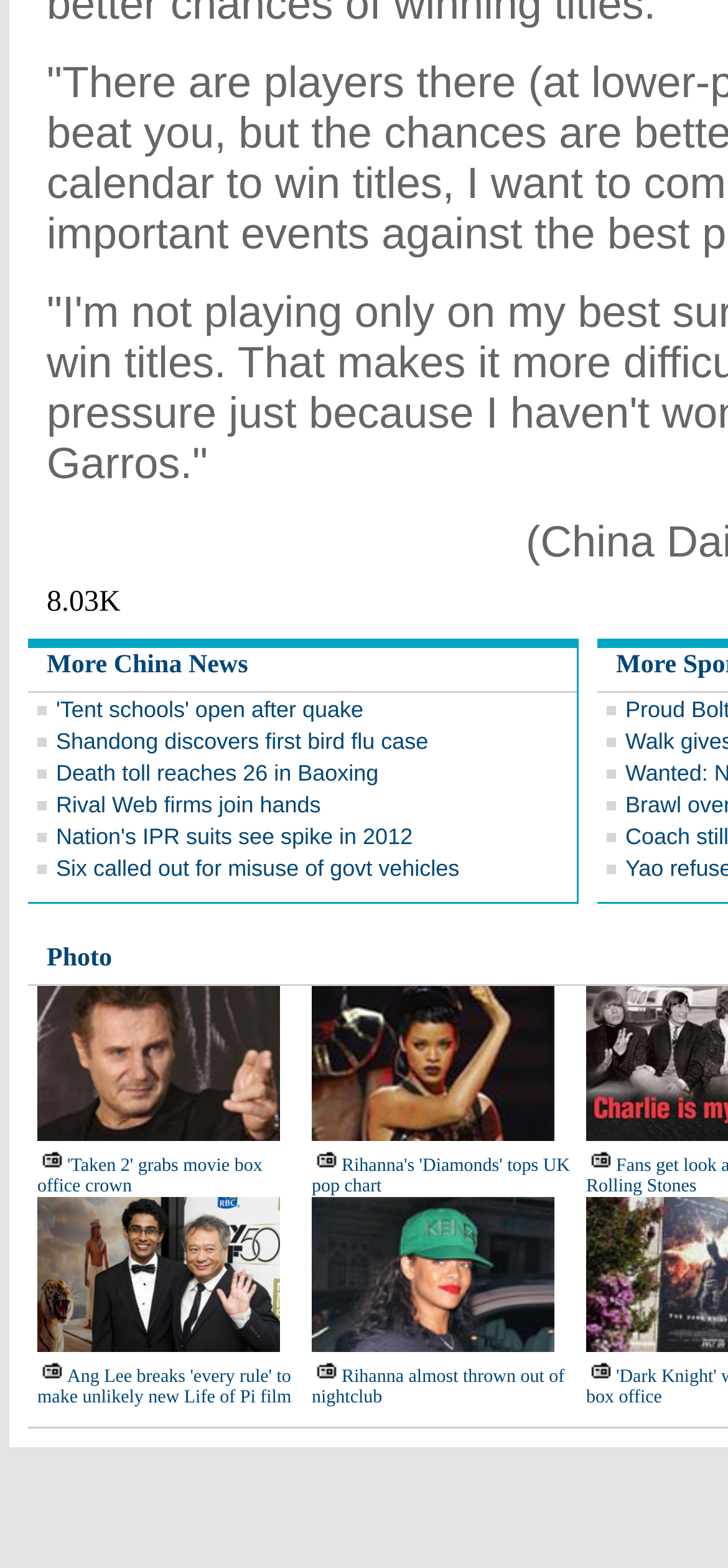Determine the coordinates of the bounding box that should be clicked to complete the instruction: "View 'Taken 2' grabs movie box office crown article". The coordinates should be represented by four float numbers between 0 and 1: [left, top, right, bottom].

[0.051, 0.737, 0.36, 0.763]